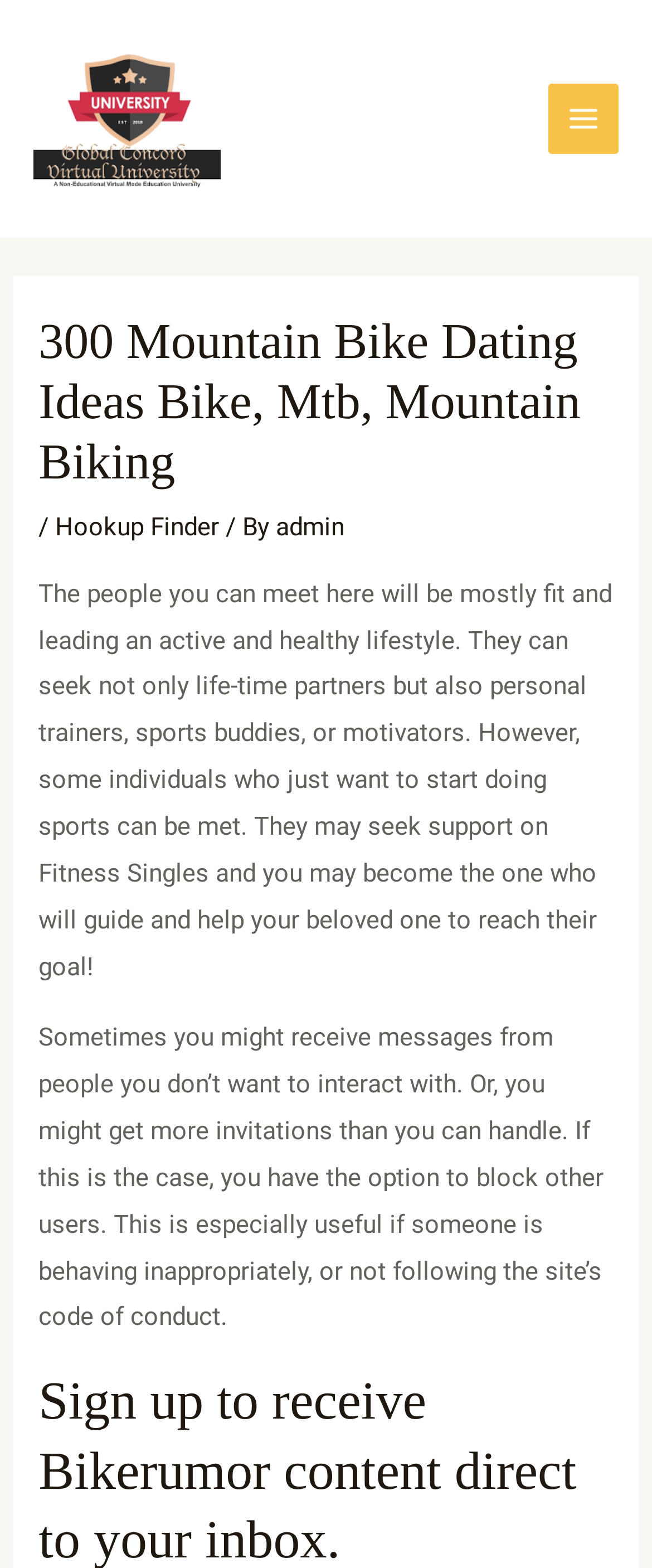Summarize the webpage comprehensively, mentioning all visible components.

The webpage is about 300 Mountain Bike Dating Ideas, specifically focused on bike enthusiasts and mountain biking. At the top left corner, there is a link to "Global Concord Virtual University" accompanied by an image with the same name. 

On the top right corner, there is a button labeled "Main Menu" with an image beside it. Below this button, there is a header section that spans almost the entire width of the page. Within this section, there is a heading that repeats the title "300 Mountain Bike Dating Ideas Bike, Mtb, Mountain Biking". 

To the right of the heading, there are three links: "Hookup Finder", "admin", and a slash separator in between. Below the header section, there are two paragraphs of text. The first paragraph describes the type of people users can meet on the site, who are mostly fit and lead active lifestyles, and may be seeking life partners, personal trainers, or sports buddies. 

The second paragraph explains the option to block other users if they receive unwanted messages or invitations, especially if someone is behaving inappropriately.